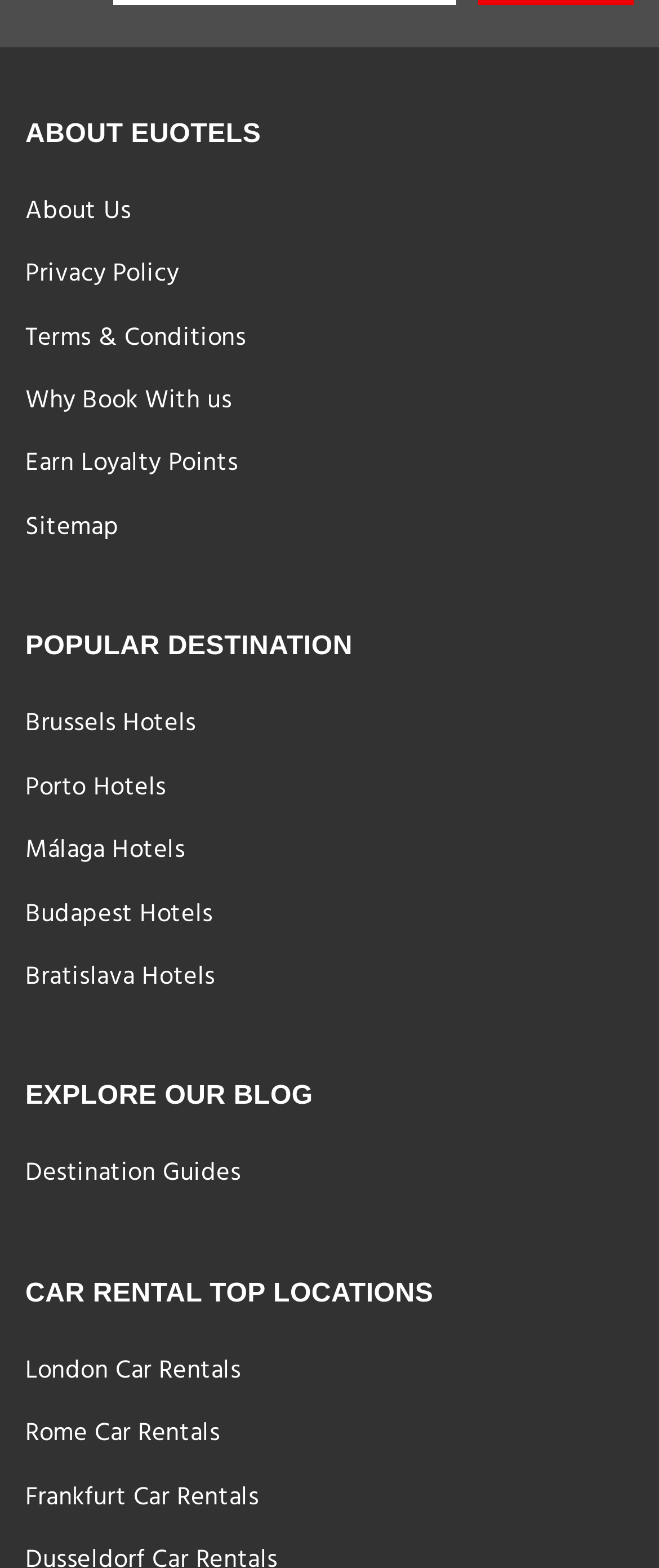Use a single word or phrase to answer the question:
How many links are under 'About EUOTELS'?

6